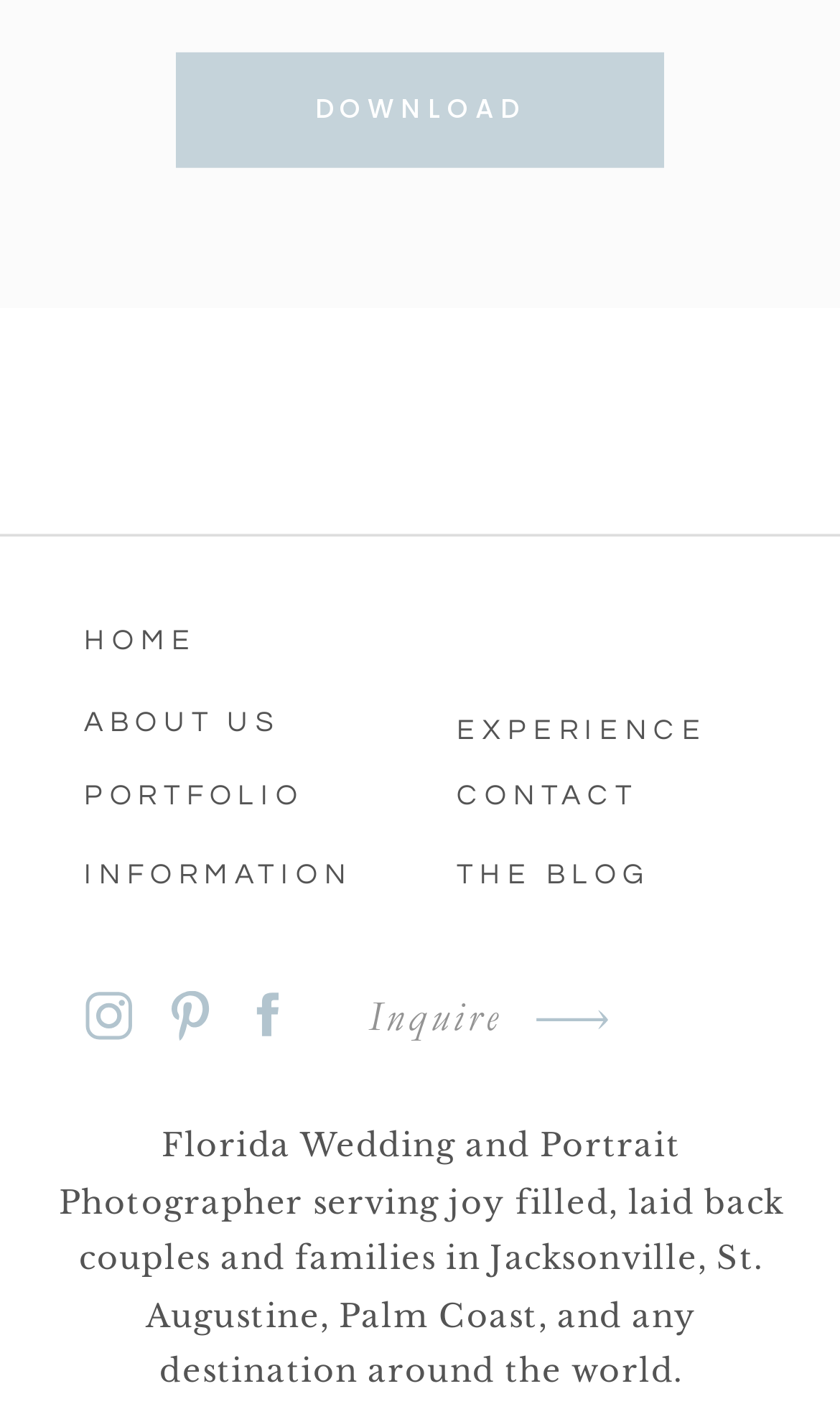Please determine the bounding box coordinates, formatted as (top-left x, top-left y, bottom-right x, bottom-right y), with all values as floating point numbers between 0 and 1. Identify the bounding box of the region described as: EXPERIENCE

[0.544, 0.497, 0.847, 0.528]